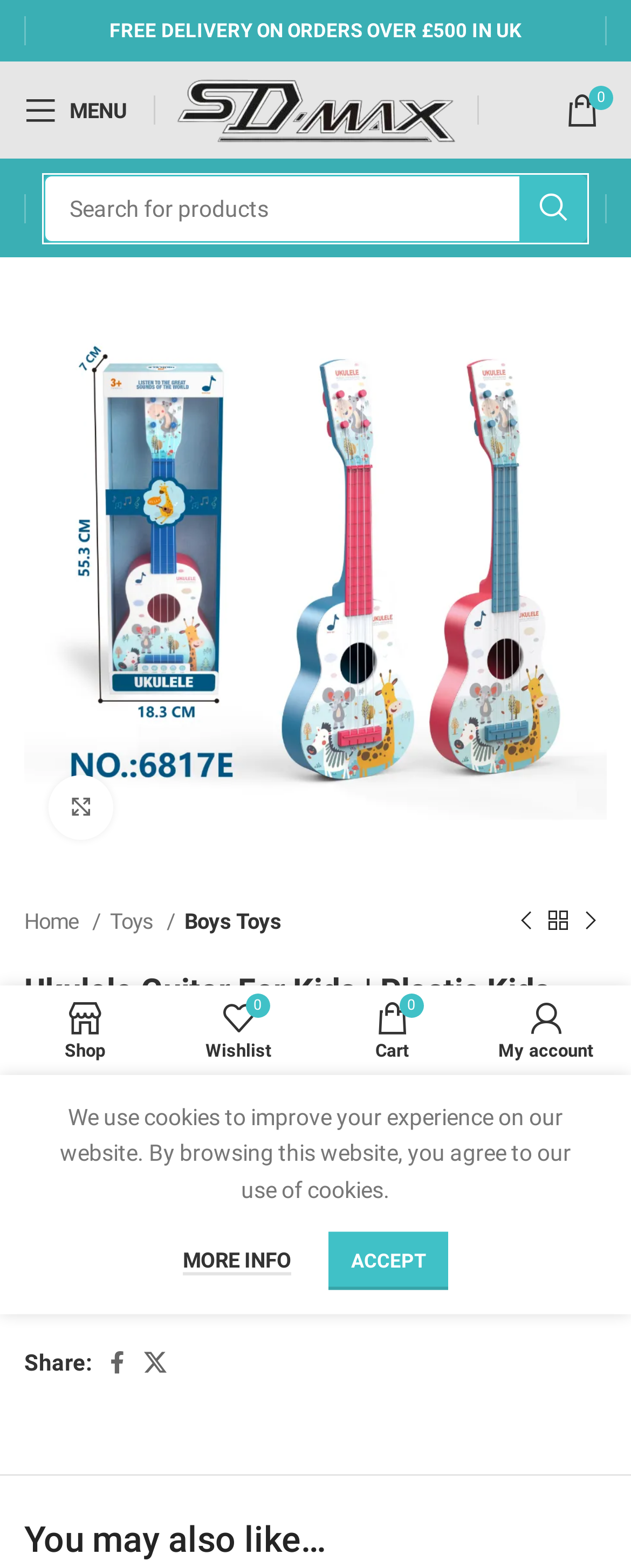Explain the webpage in detail.

This webpage is about a ukulele guitar for kids, specifically a plastic kids guitar baby toy. At the top of the page, there is a notification about free delivery on orders over £500 in the UK. Below this, there is a mobile menu link and a site logo. On the right side of the page, there is a search bar with a search button. 

Below the search bar, there is a large image of the ukulele guitar, with a link to enlarge the image. Above the image, there is a breadcrumb navigation menu showing the path from the home page to the current product page. 

On the left side of the image, there are links to previous and next products. Below the image, there is a product title, "Ukulele Guitar For Kids | Plastic Kids Guitar Baby Toys", and a price of £5.50. However, the product is currently out of stock. 

There are also links to compare the product, add it to a wishlist, and share it on social media. Further down the page, there is a section titled "You may also like…" with a list of related products. 

At the bottom of the page, there is a notification about the use of cookies on the website, with links to more information and to accept the use of cookies. On the top right side of the page, there are links to the shop, wishlist, cart, and account pages.